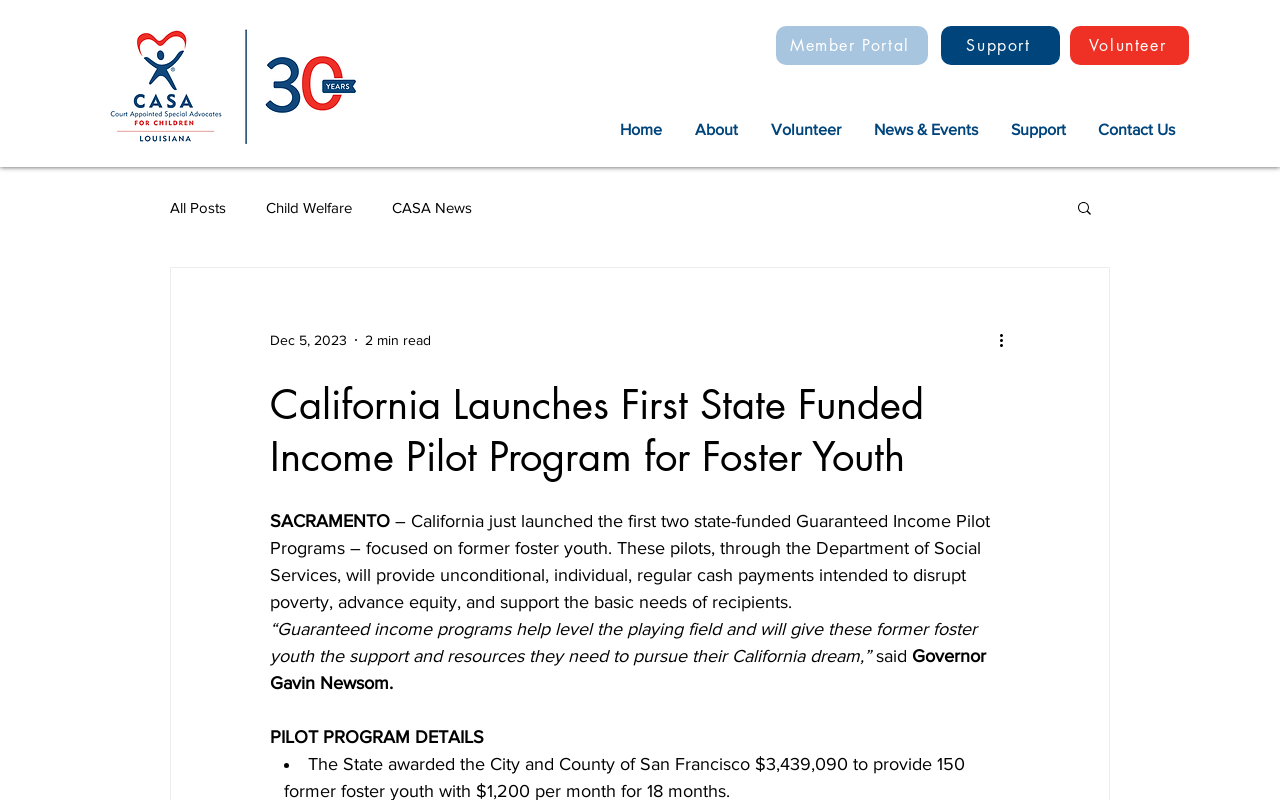Please identify the coordinates of the bounding box that should be clicked to fulfill this instruction: "Explore services".

None